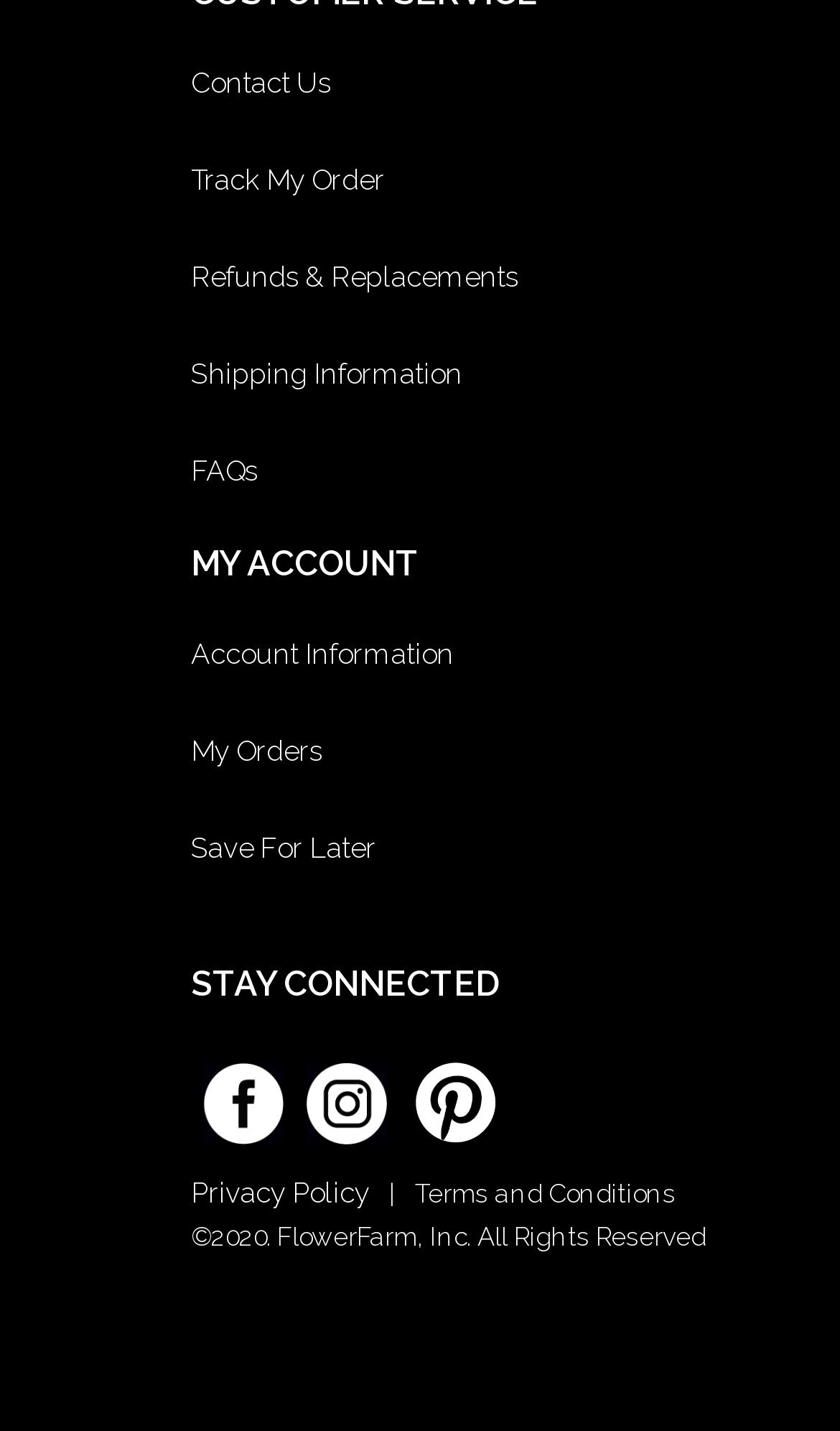Determine the bounding box for the described HTML element: "aria-label="Facebook"". Ensure the coordinates are four float numbers between 0 and 1 in the format [left, top, right, bottom].

[0.24, 0.731, 0.337, 0.789]